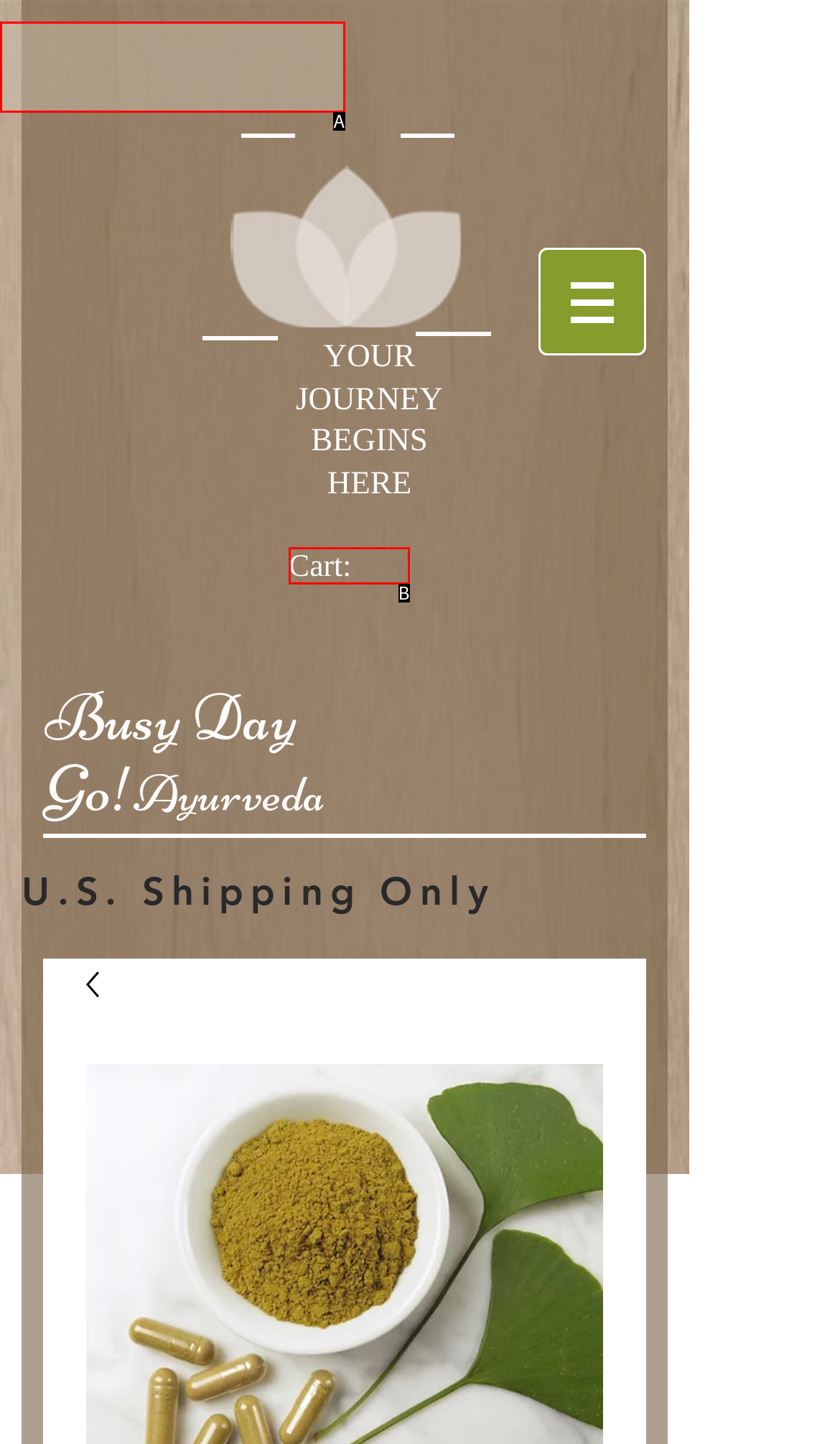Tell me which one HTML element best matches the description: Cart: Answer with the option's letter from the given choices directly.

B